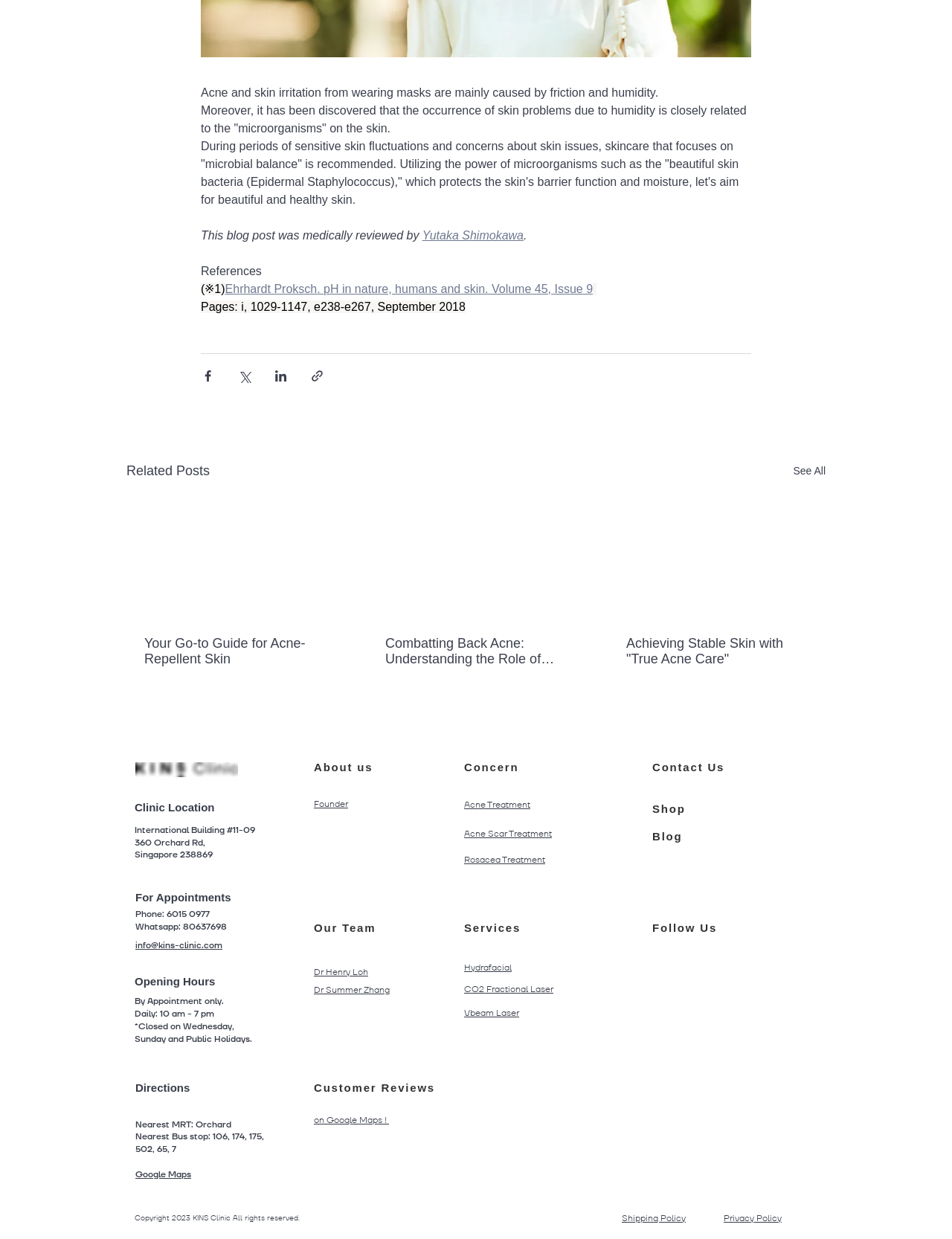Given the element description, predict the bounding box coordinates in the format (top-left x, top-left y, bottom-right x, bottom-right y), using floating point numbers between 0 and 1: Rosacea Treatment

[0.488, 0.689, 0.573, 0.699]